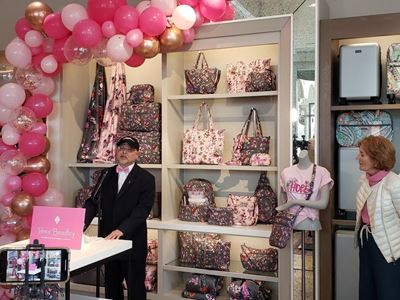How much is the commitment to support breast cancer research?
Using the visual information, reply with a single word or short phrase.

$12.5 million